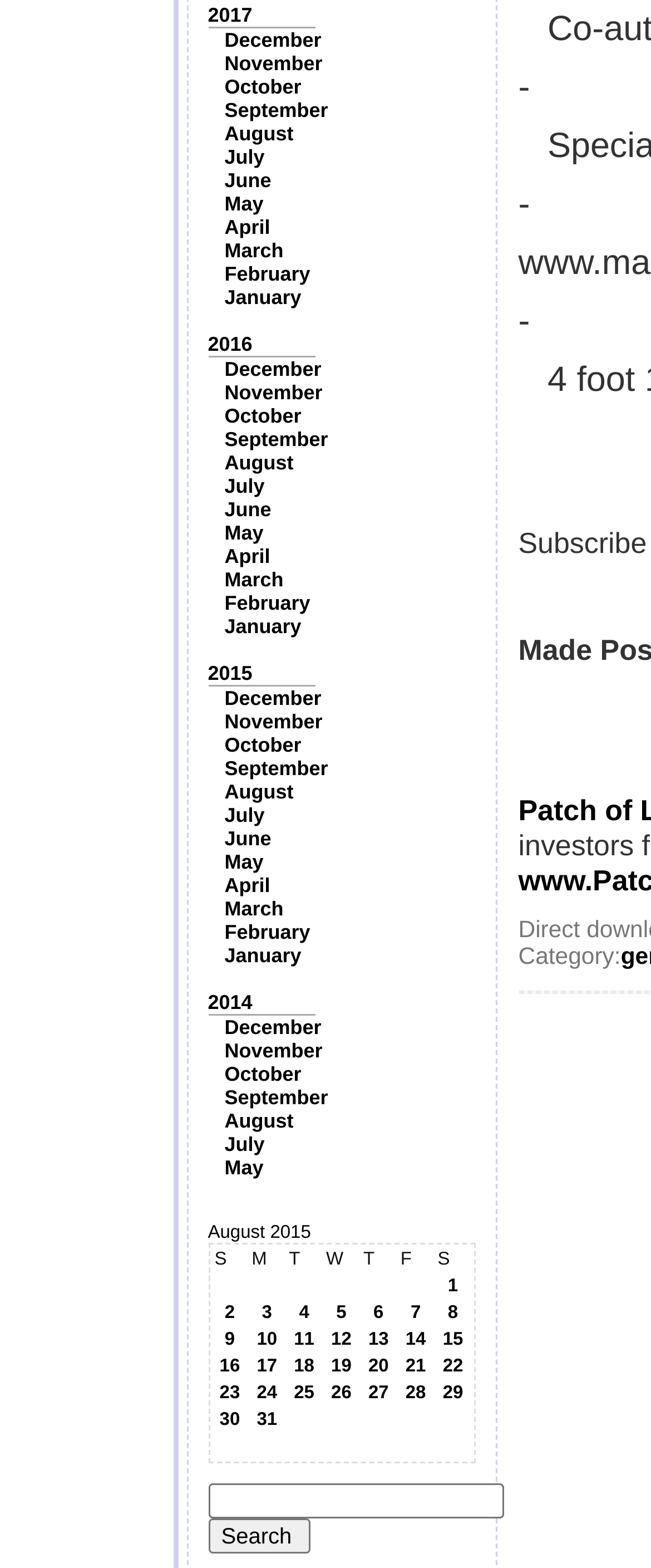What year is the first link on the webpage?
Please provide a single word or phrase based on the screenshot.

2017